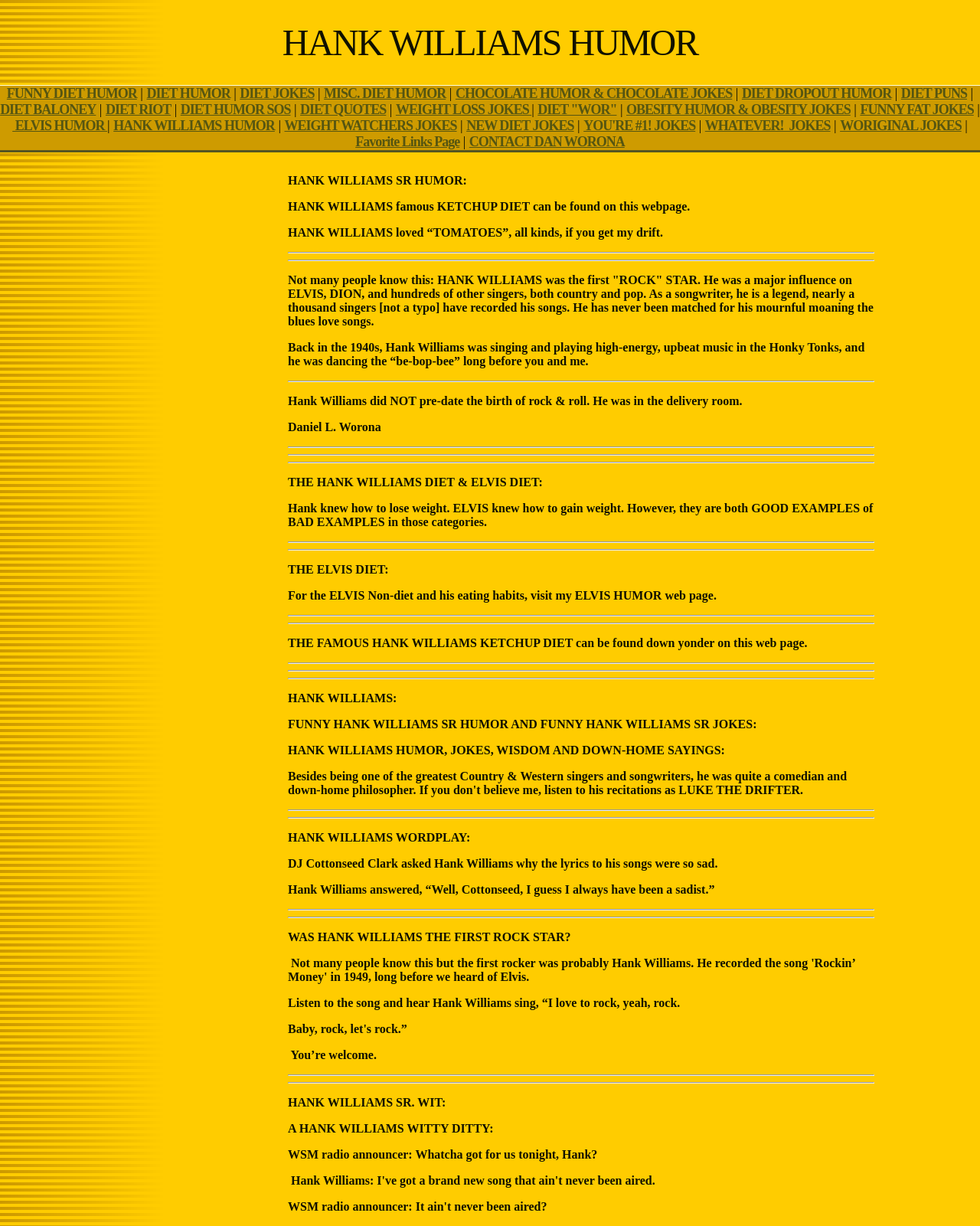Give a one-word or short phrase answer to this question: 
What is the format of the content on this webpage?

Text and images